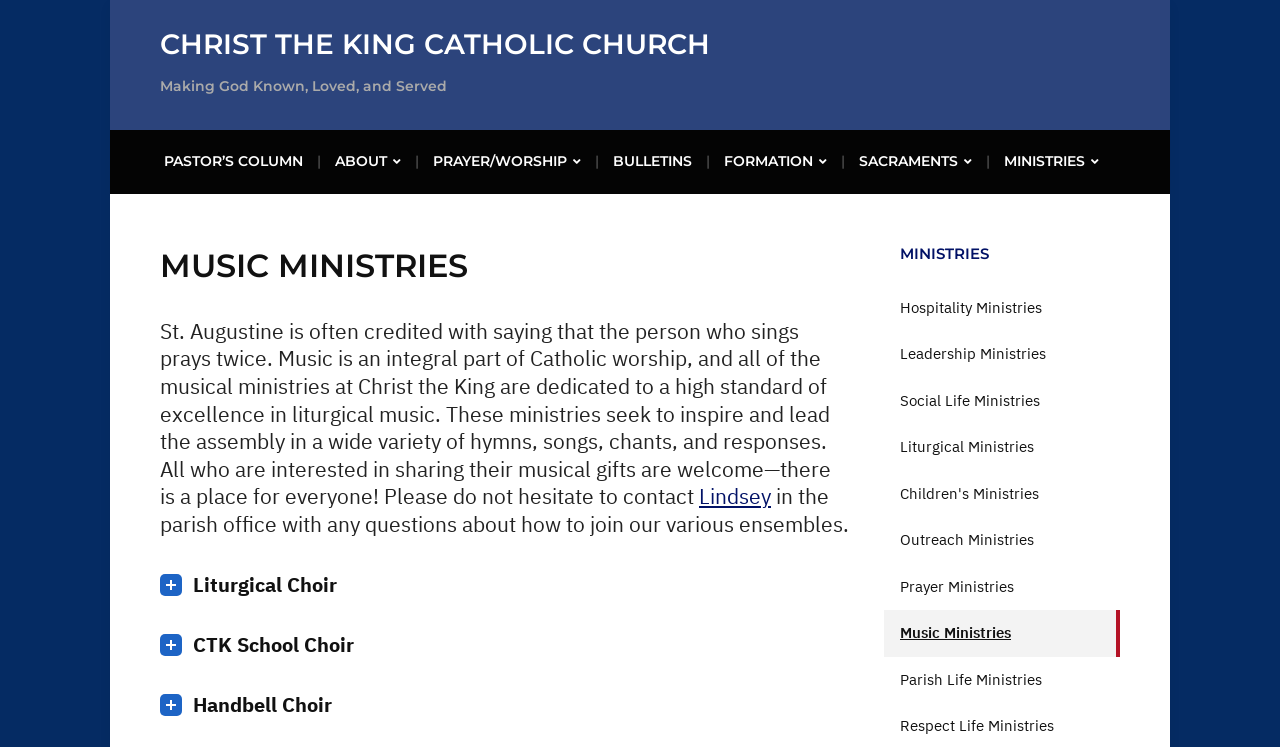Could you determine the bounding box coordinates of the clickable element to complete the instruction: "Learn about the Liturgical Choir"? Provide the coordinates as four float numbers between 0 and 1, i.e., [left, top, right, bottom].

[0.151, 0.762, 0.664, 0.803]